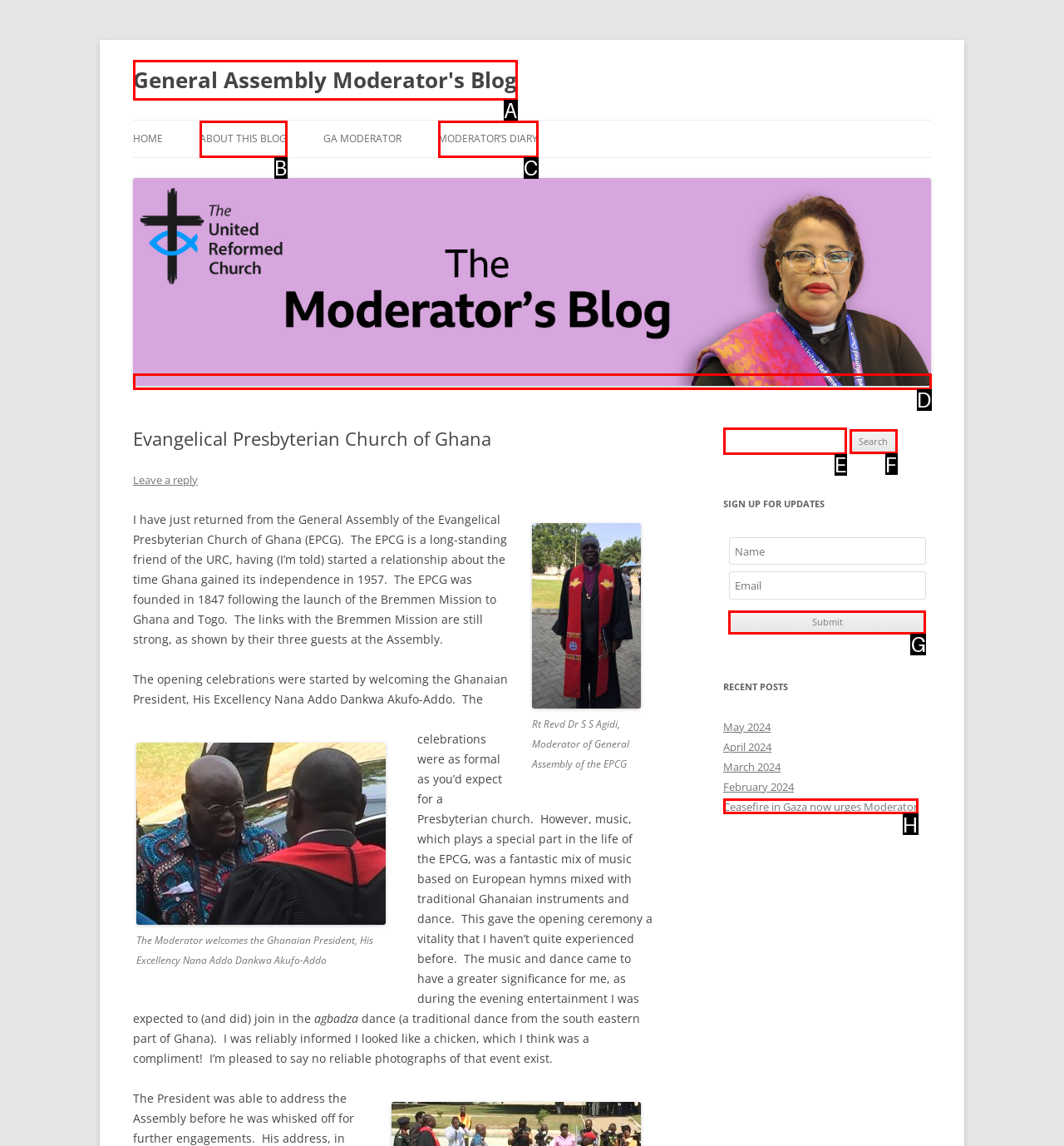Identify the letter of the UI element you need to select to accomplish the task: Click the 'Submit' button.
Respond with the option's letter from the given choices directly.

G